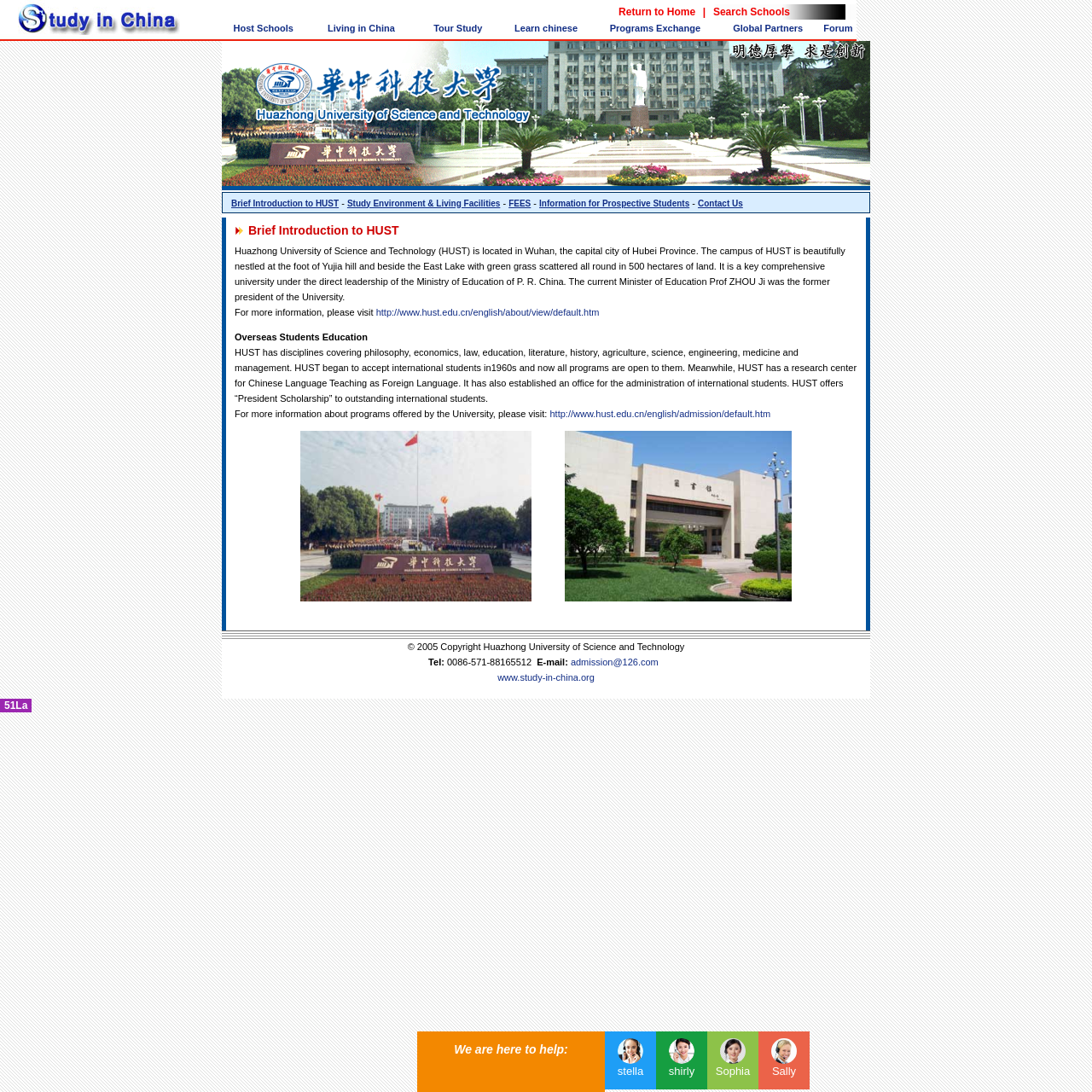Offer a thorough description of the webpage.

The webpage is about Huazhong University of Science and Technology (HUST) in China. At the top, there are two images and a navigation menu with links to "Return to Home", "Search Schools", "Host Schools", "Living in China", "Tour Study", "Learn Chinese", "Programs Exchange", "Global Partners", and "Forum". 

Below the navigation menu, there are four sections. The first section has a brief introduction to HUST, with links to more information about the university and its programs. The second section has a table with links to "Brief Introduction to HUST", "Study Environment & Living Facilities", "FEES", "Information for Prospective Students", and "Contact Us". 

The third section is the main content area, which provides a detailed introduction to HUST, including its location, campus, and academic disciplines. There are also links to the university's website for more information about its programs and admissions. The text is accompanied by two images.

The fourth section is a footer area with no visible content.